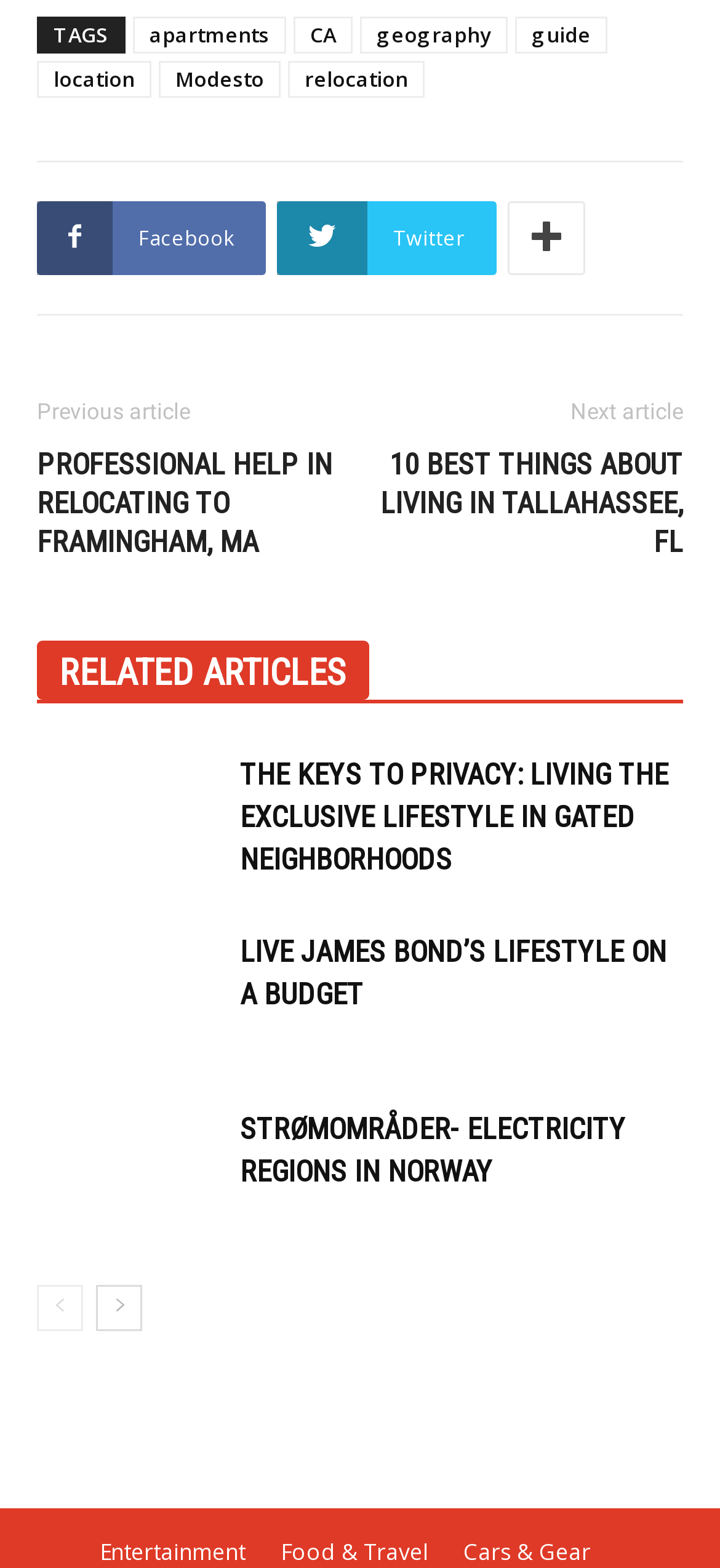Please give a one-word or short phrase response to the following question: 
Is there a 'Next article' link present on this webpage?

Yes